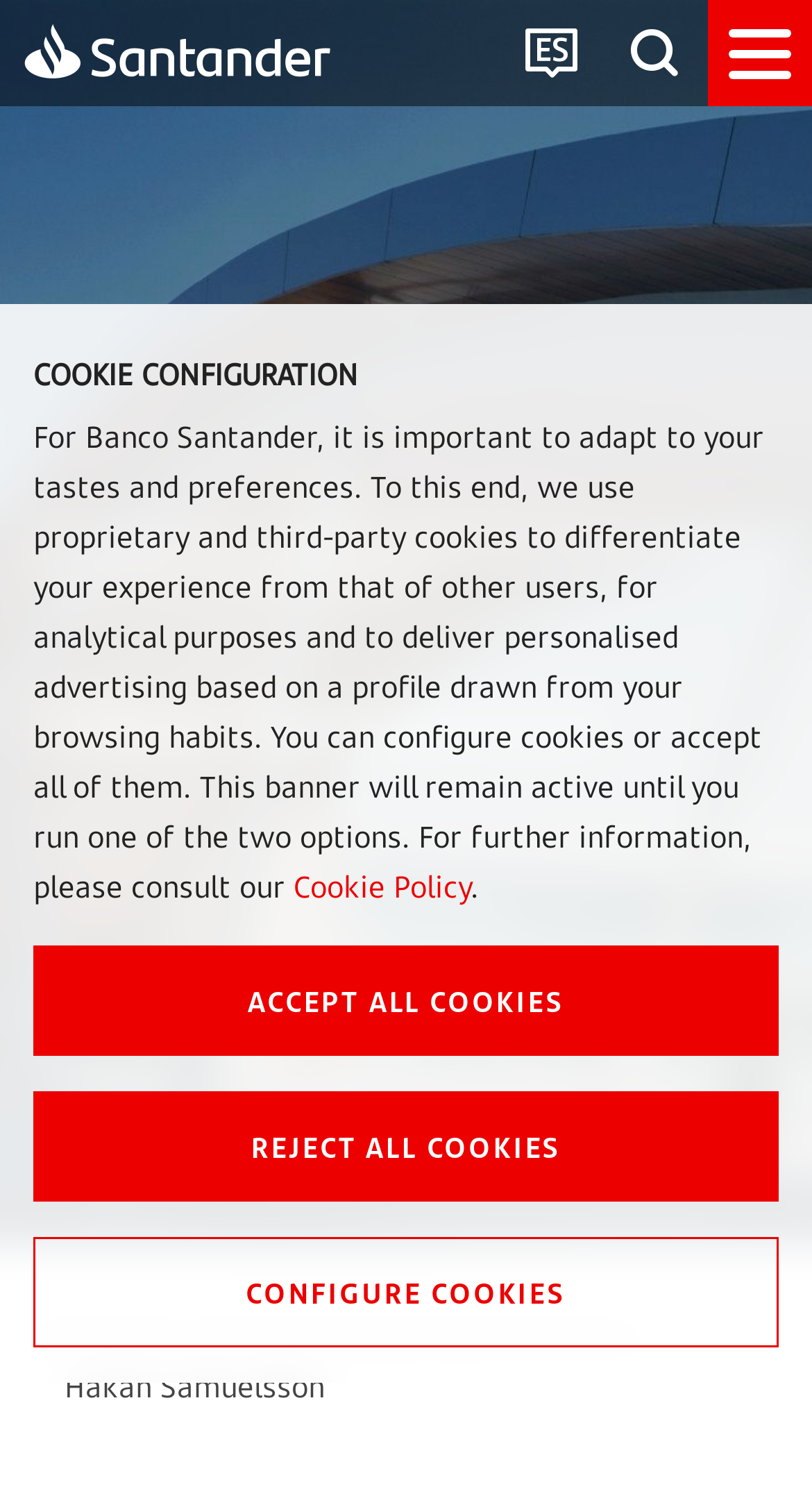Illustrate the webpage with a detailed description.

The webpage is about the biography of Hakan Samuelsson, the CEO of Volvo Cars, in the context of the Santander International Banking Conference. 

At the top left, there is a link to Santander, accompanied by an icon. To the right of this link, there is a button with an icon. 

Below these elements, there is a large heading that reads "BIOGRAPHY - SANTANDER INTERNATIONAL BANKING CONFERENCE", spanning almost the entire width of the page. 

Underneath this heading, there is a smaller heading with the name "Håkan Samuelsson". 

Further down, there is a link to the Santander International Banking Conference, followed by a static text element with the name "Hakan Samuelsson" again. 

On the top right, there is a static text element with the title "COOKIE CONFIGURATION". Below this title, there is a paragraph of text explaining the use of cookies on the website, including a link to the "Cookie Policy". 

Below this paragraph, there are three buttons: "CONFIGURE COOKIES", "REJECT ALL COOKIES", and "ACCEPT ALL COOKIES", aligned horizontally and spanning almost the entire width of the page.